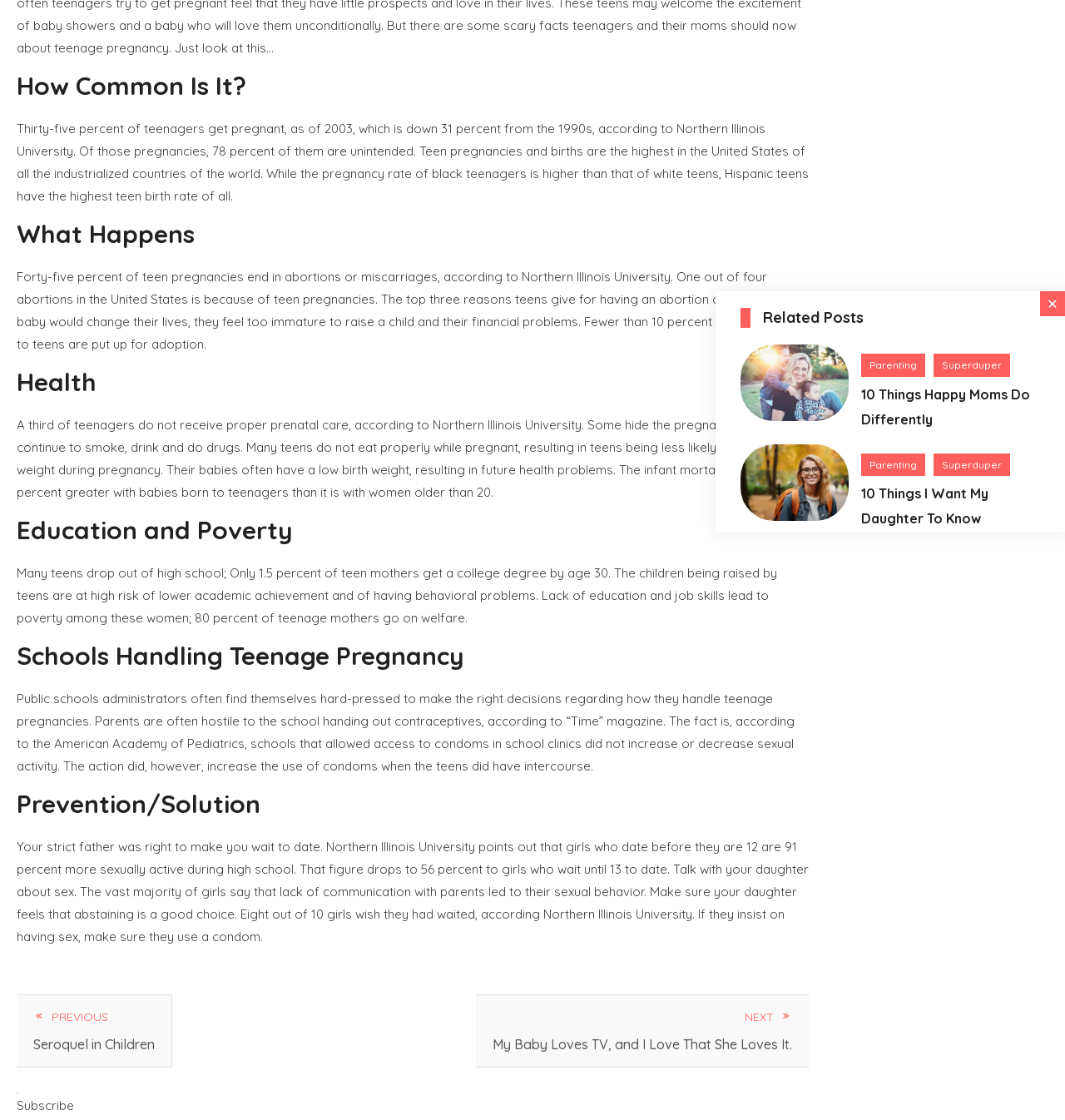Determine the bounding box of the UI component based on this description: "PreviousSeroquel in Children". The bounding box coordinates should be four float values between 0 and 1, i.e., [left, top, right, bottom].

[0.016, 0.889, 0.161, 0.953]